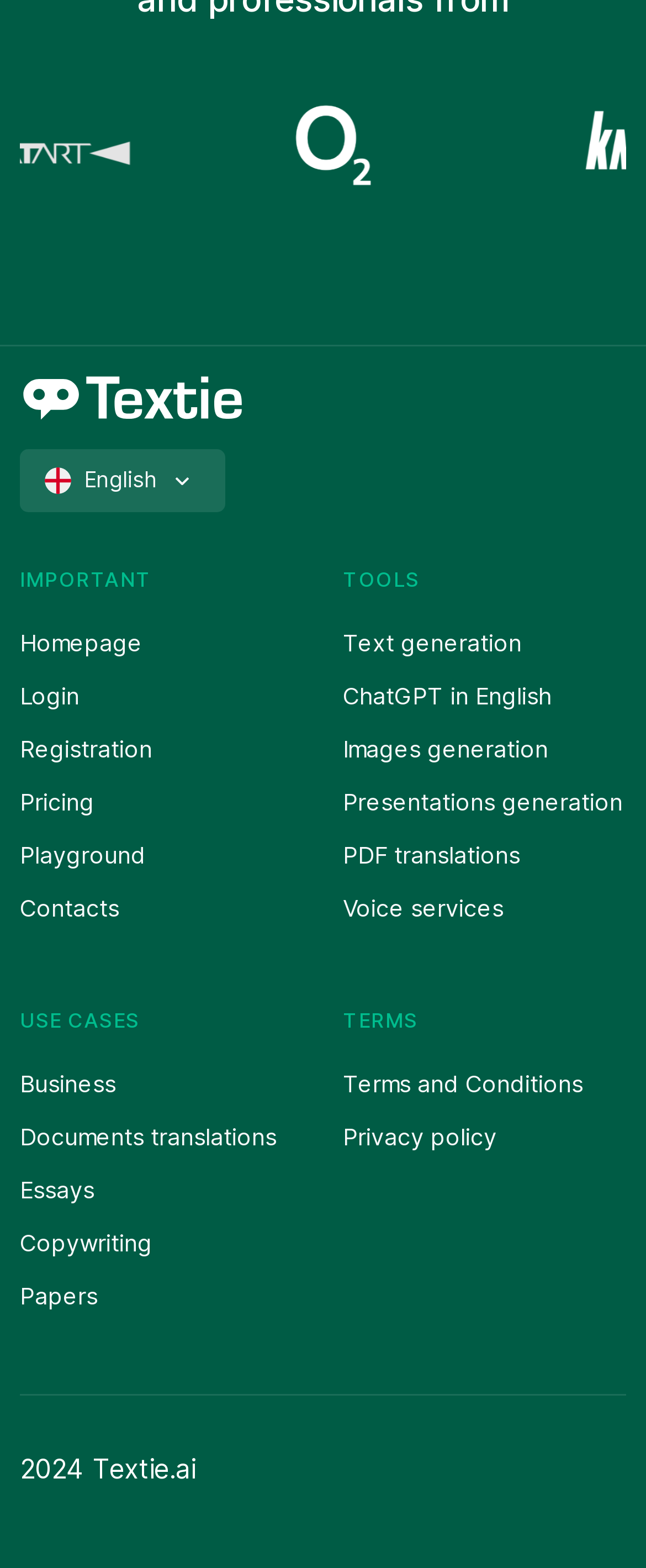Given the following UI element description: "2.1 Red Hat requirements", find the bounding box coordinates in the webpage screenshot.

None